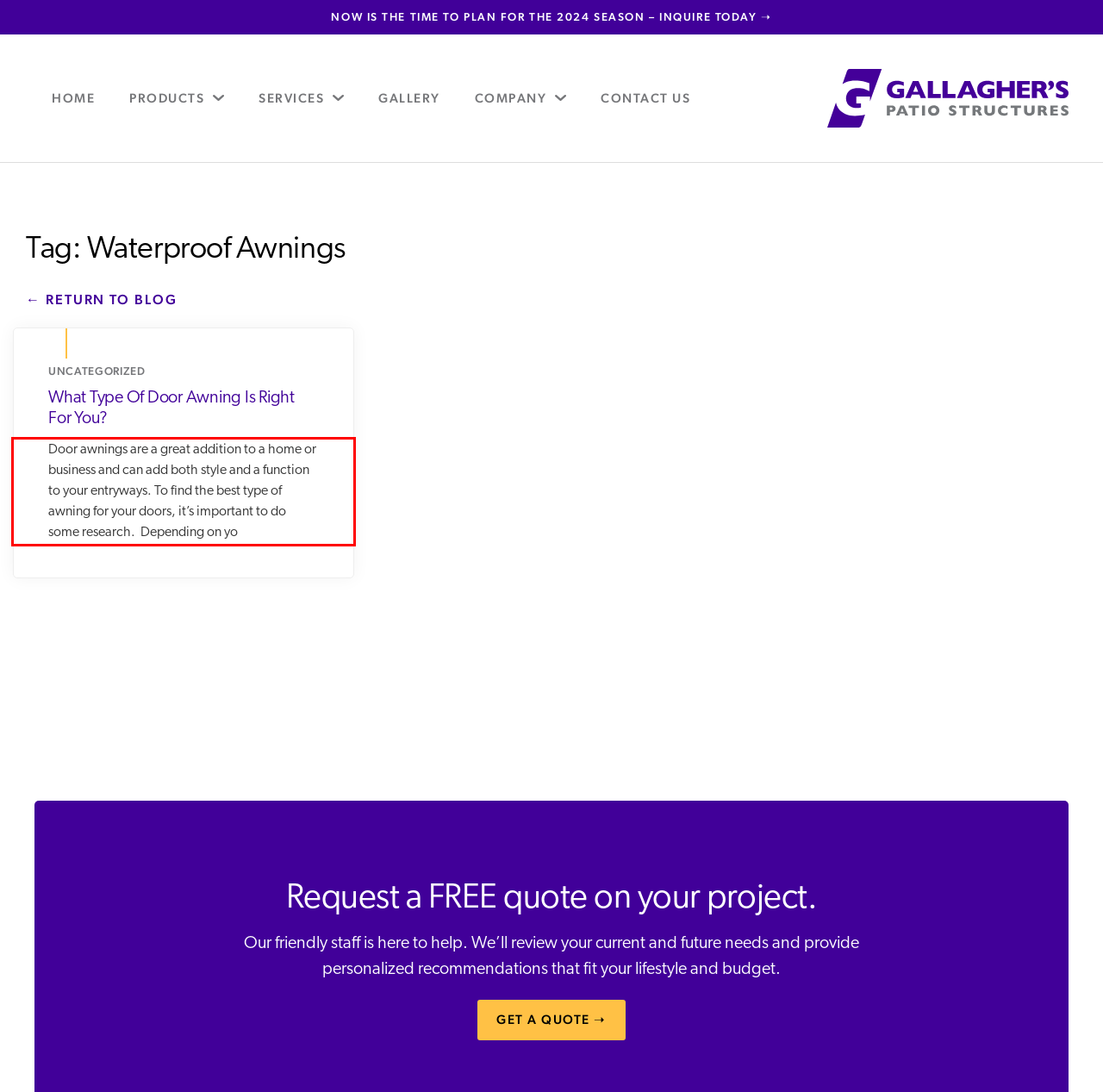Identify and transcribe the text content enclosed by the red bounding box in the given screenshot.

Door awnings are a great addition to a home or business and can add both style and a function to your entryways. To find the best type of awning for your doors, it’s important to do some research. Depending on yo